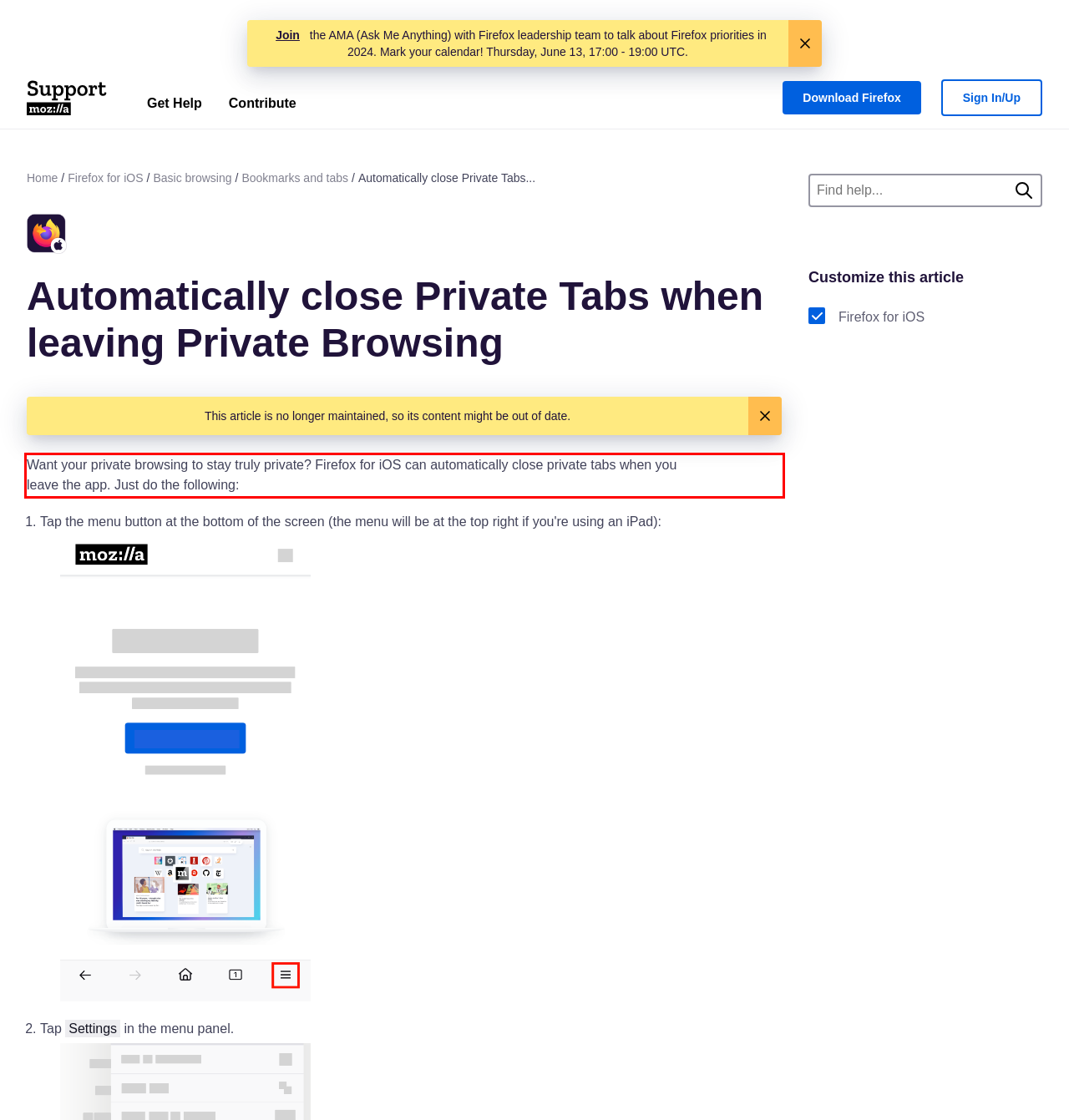Please extract the text content from the UI element enclosed by the red rectangle in the screenshot.

Want your private browsing to stay truly private? Firefox for iOS can automatically close private tabs when you leave the app. Just do the following: